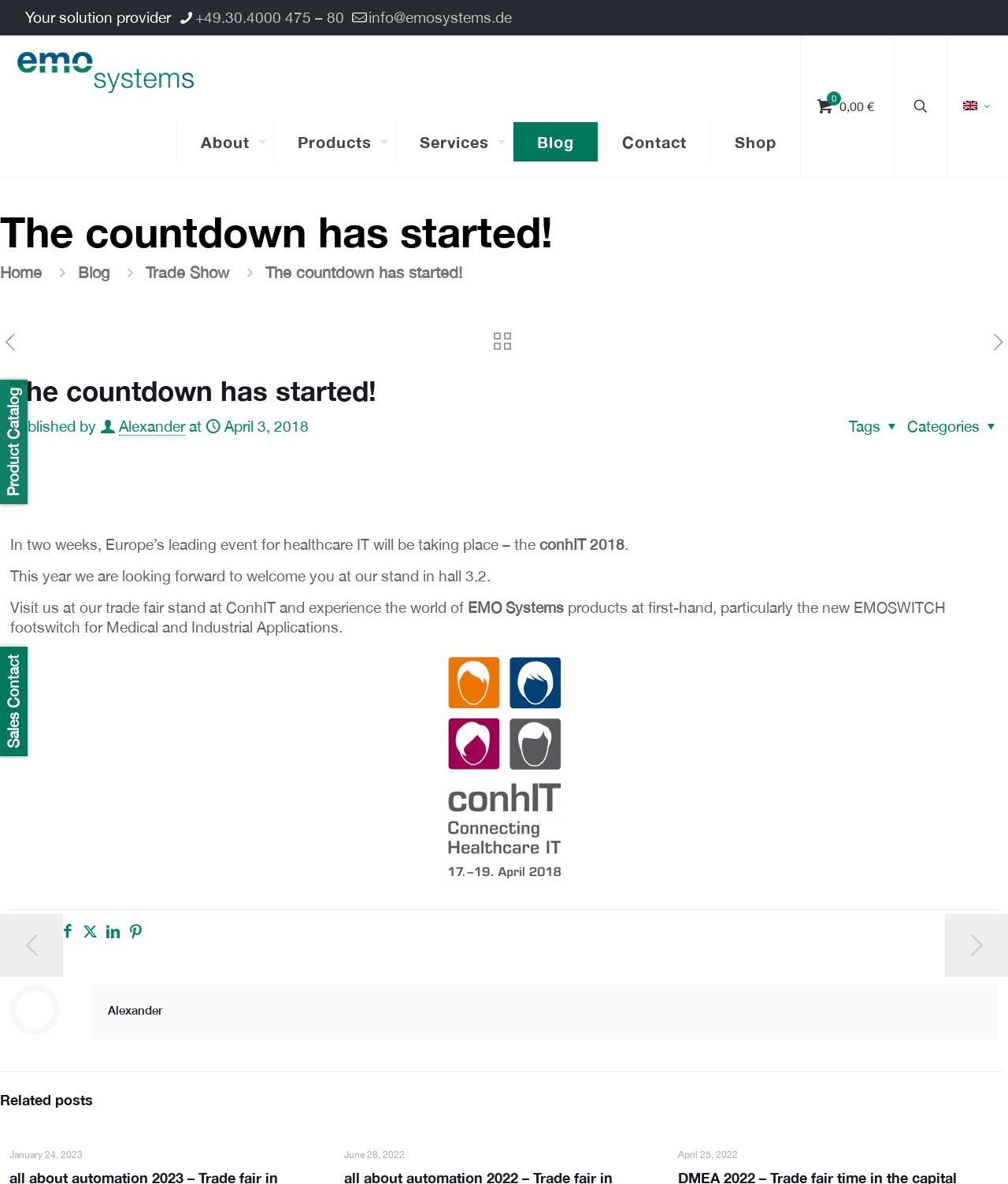Predict the bounding box coordinates for the UI element described as: "Products". The coordinates should be four float numbers between 0 and 1, presented as [left, top, right, bottom].

[0.272, 0.103, 0.393, 0.136]